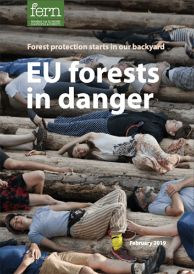What is the subtitle of the report?
Answer the question based on the image using a single word or a brief phrase.

Forest protection starts in our backyard